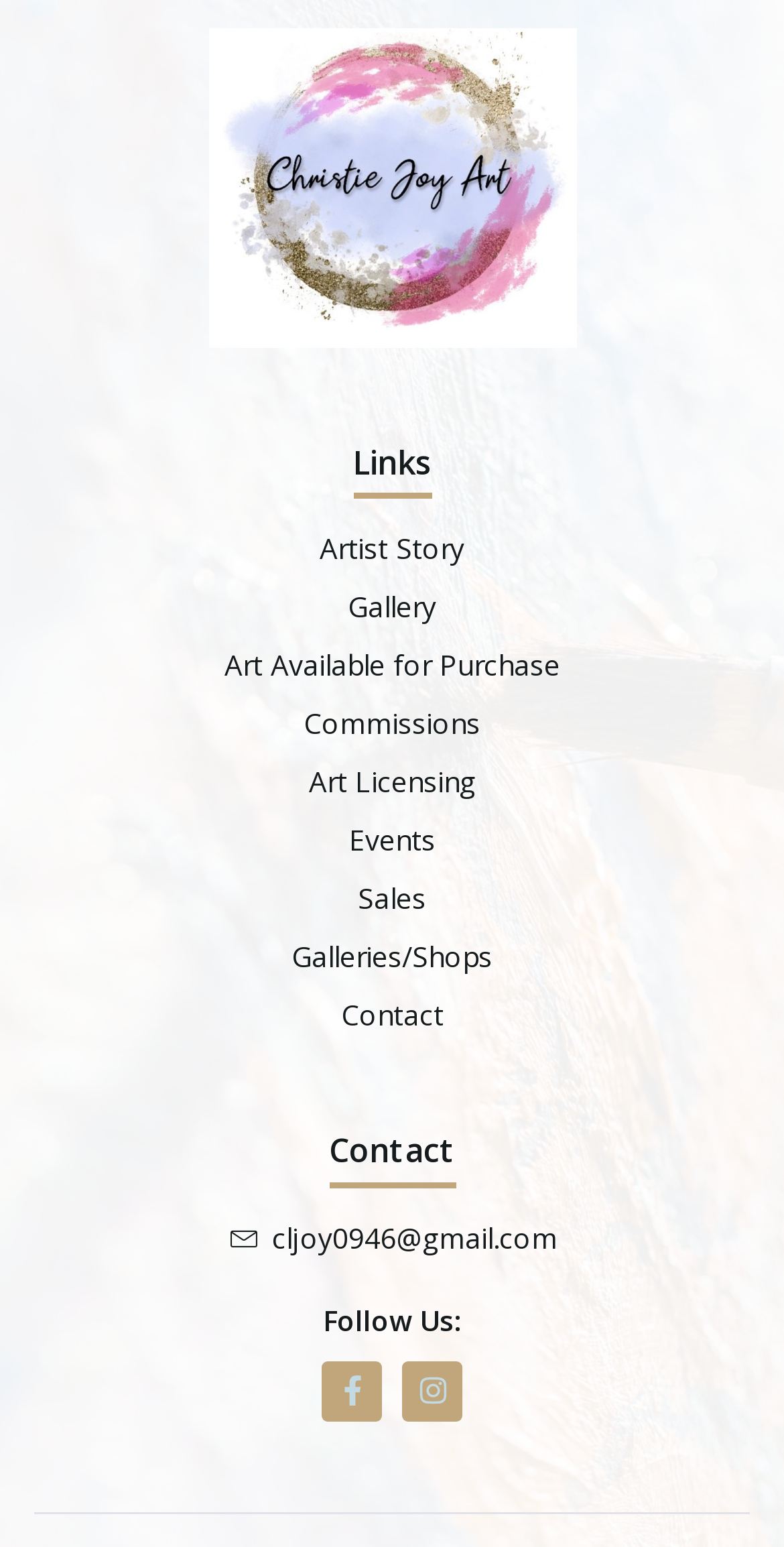Please give a short response to the question using one word or a phrase:
What is the email address provided on the webpage?

cljoy0946@gmail.com